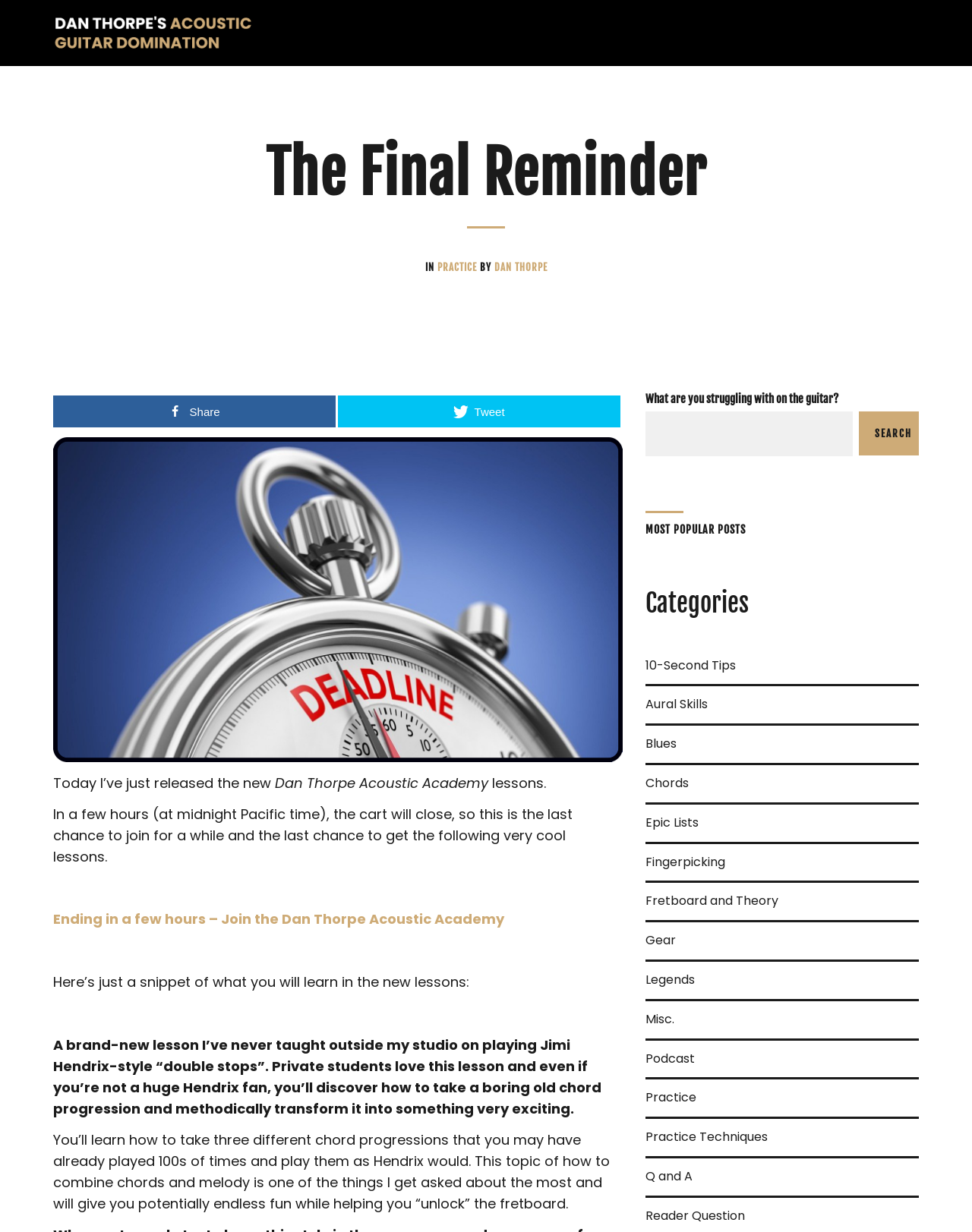Answer in one word or a short phrase: 
What is the purpose of the search box?

To search for guitar-related topics